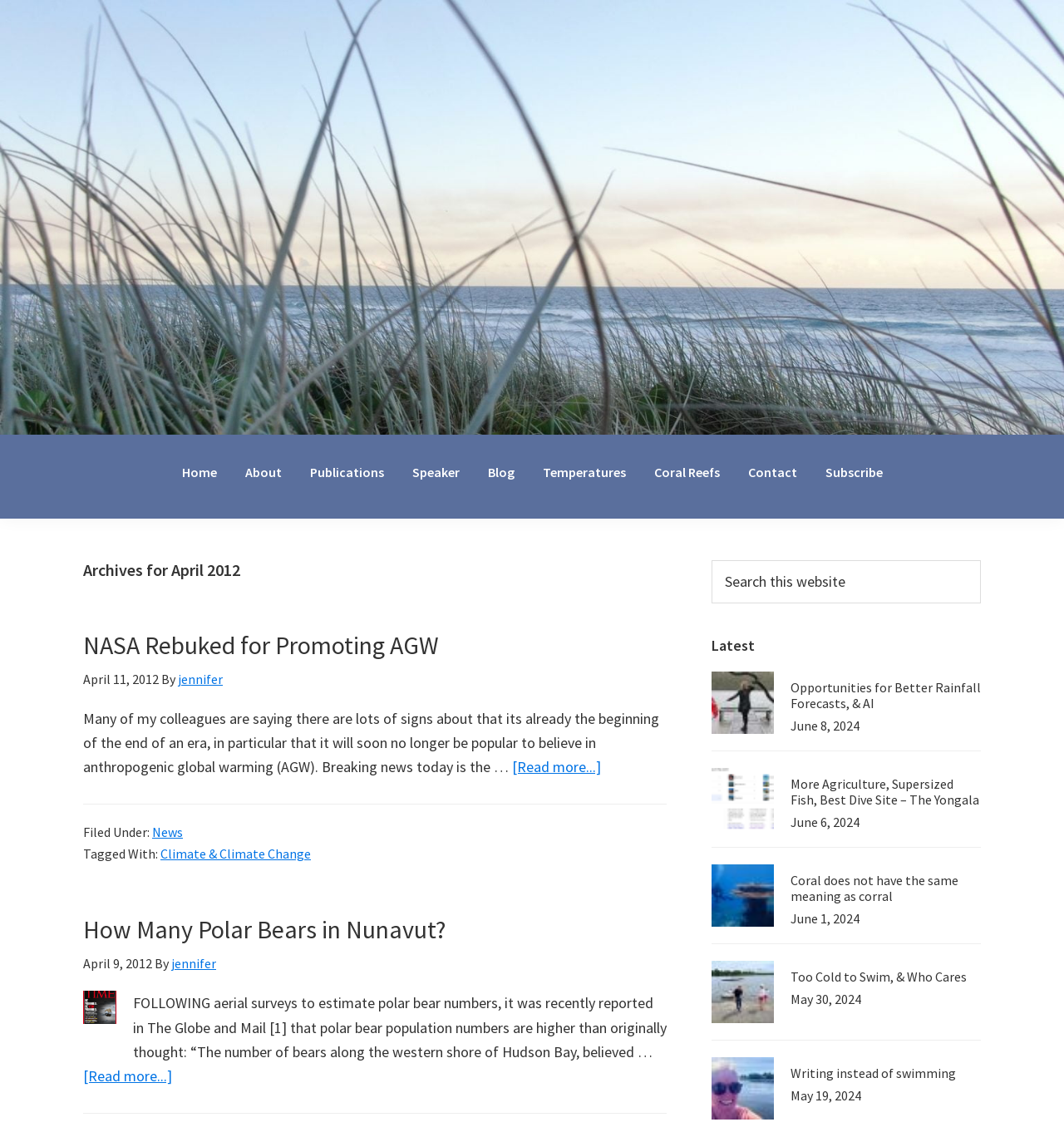What is the title of the primary sidebar?
Please answer the question as detailed as possible.

I found the answer by looking at the section on the right side of the webpage and finding the title, which is 'Primary Sidebar', mentioned in the heading.